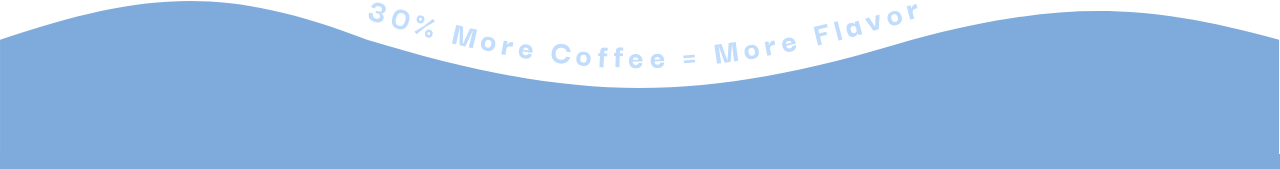What is the shape of the text?
Examine the image and provide an in-depth answer to the question.

The caption states that the text is 'elegantly arched', which implies that the text is curved in a smooth, arch-like shape.